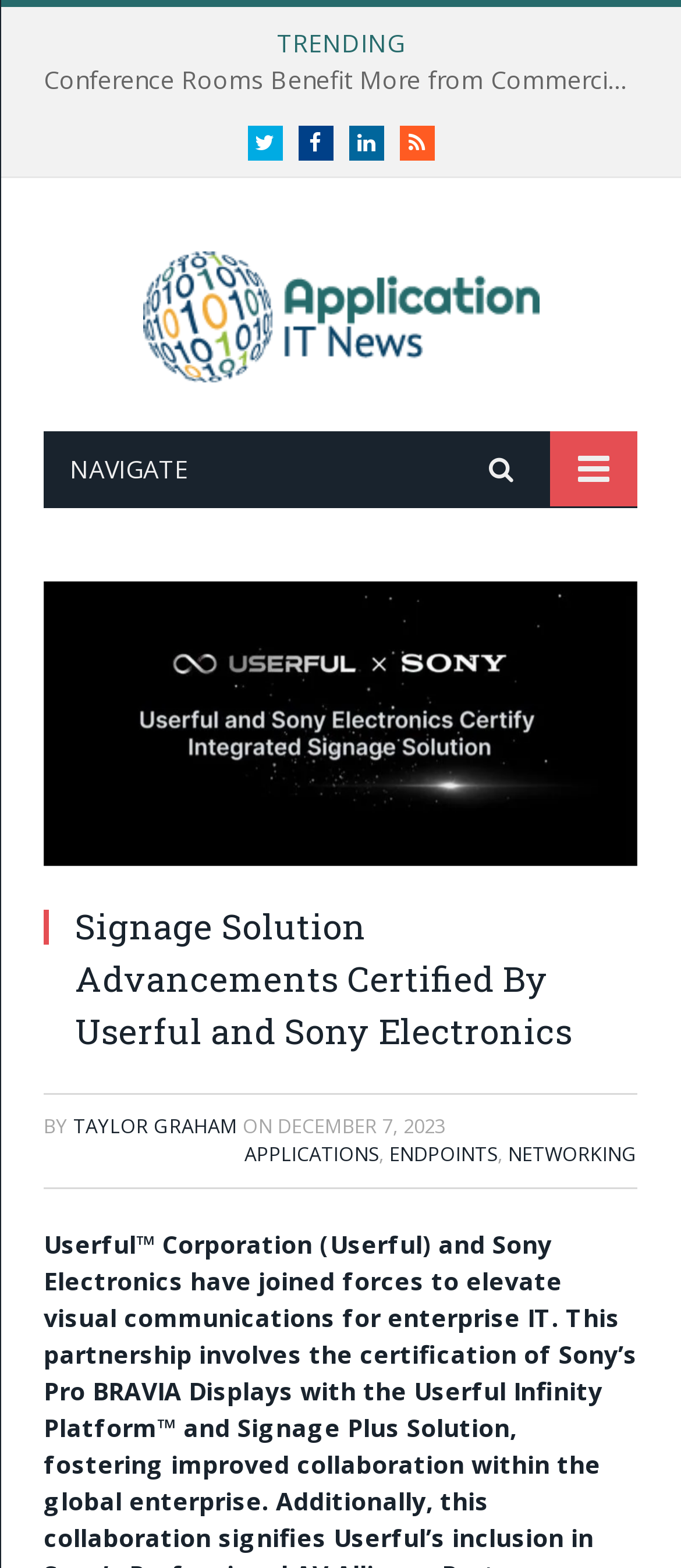What is the name of the news section?
Give a detailed and exhaustive answer to the question.

I looked for the name of the news section on the webpage and found it to be Digital IT News, which is mentioned above the image of Digital IT News.